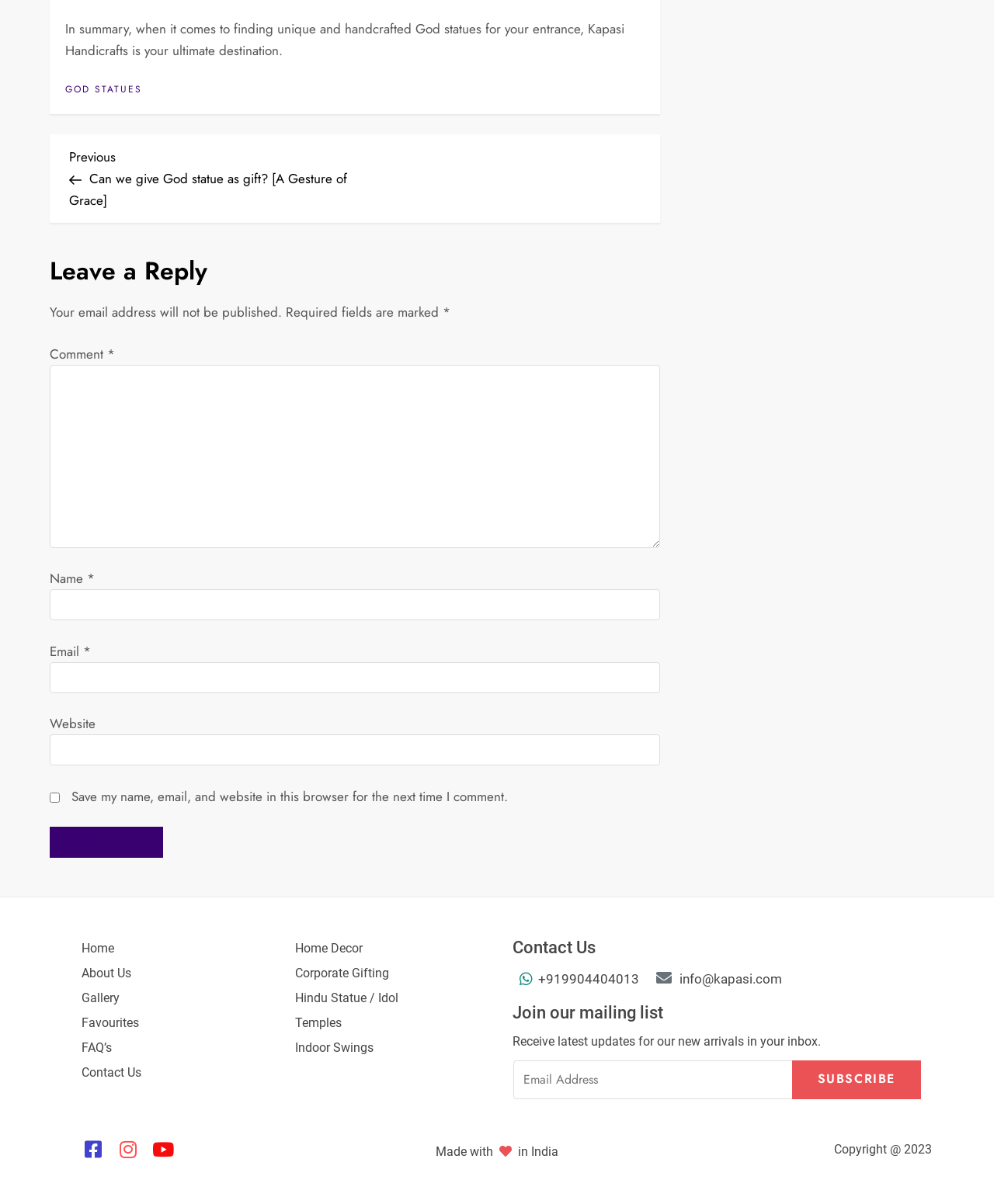Find the bounding box of the web element that fits this description: "parent_node: Comment * name="comment"".

[0.05, 0.303, 0.664, 0.455]